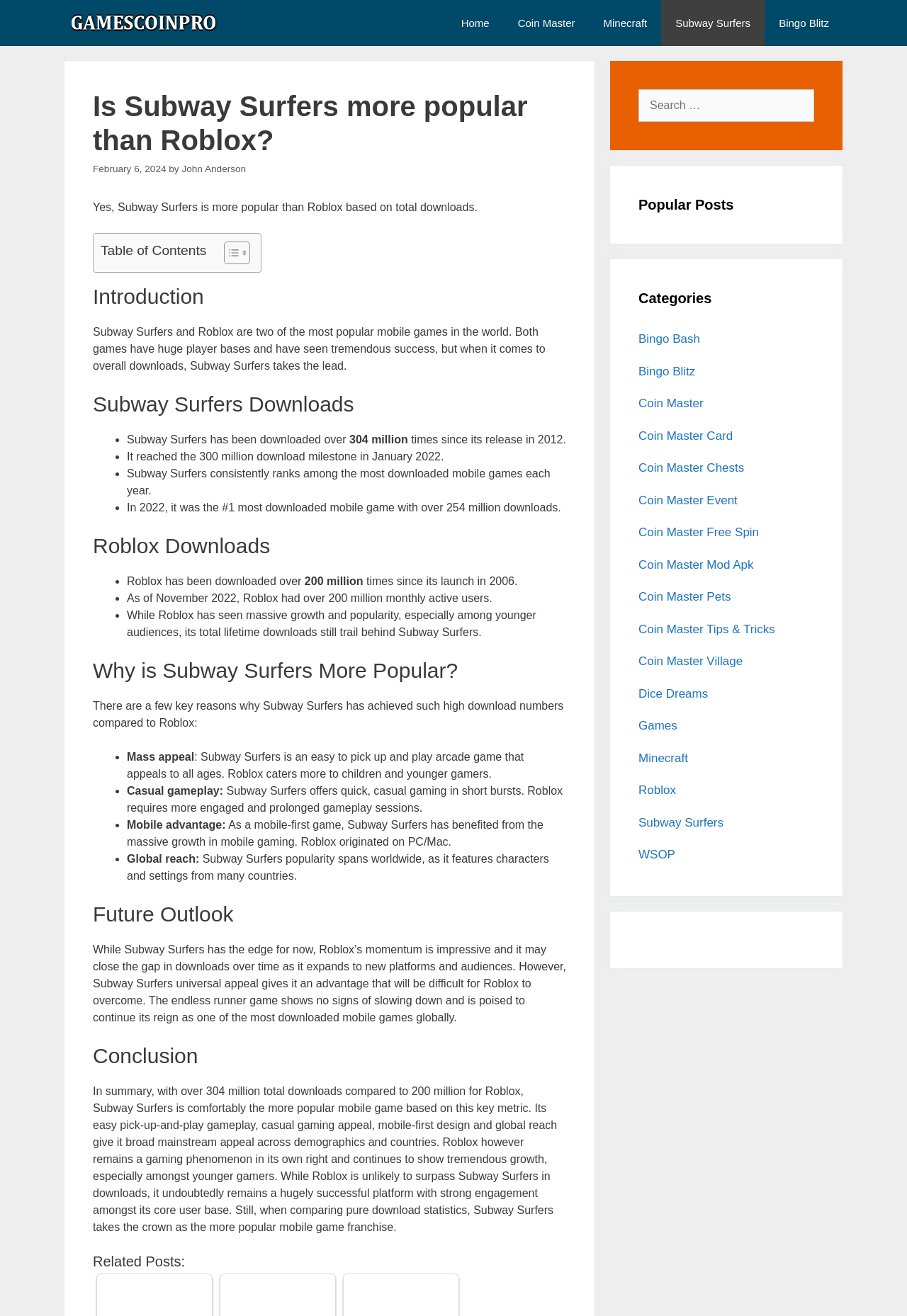Answer the question with a brief word or phrase:
What is the current monthly active user count of Roblox?

Over 200 million